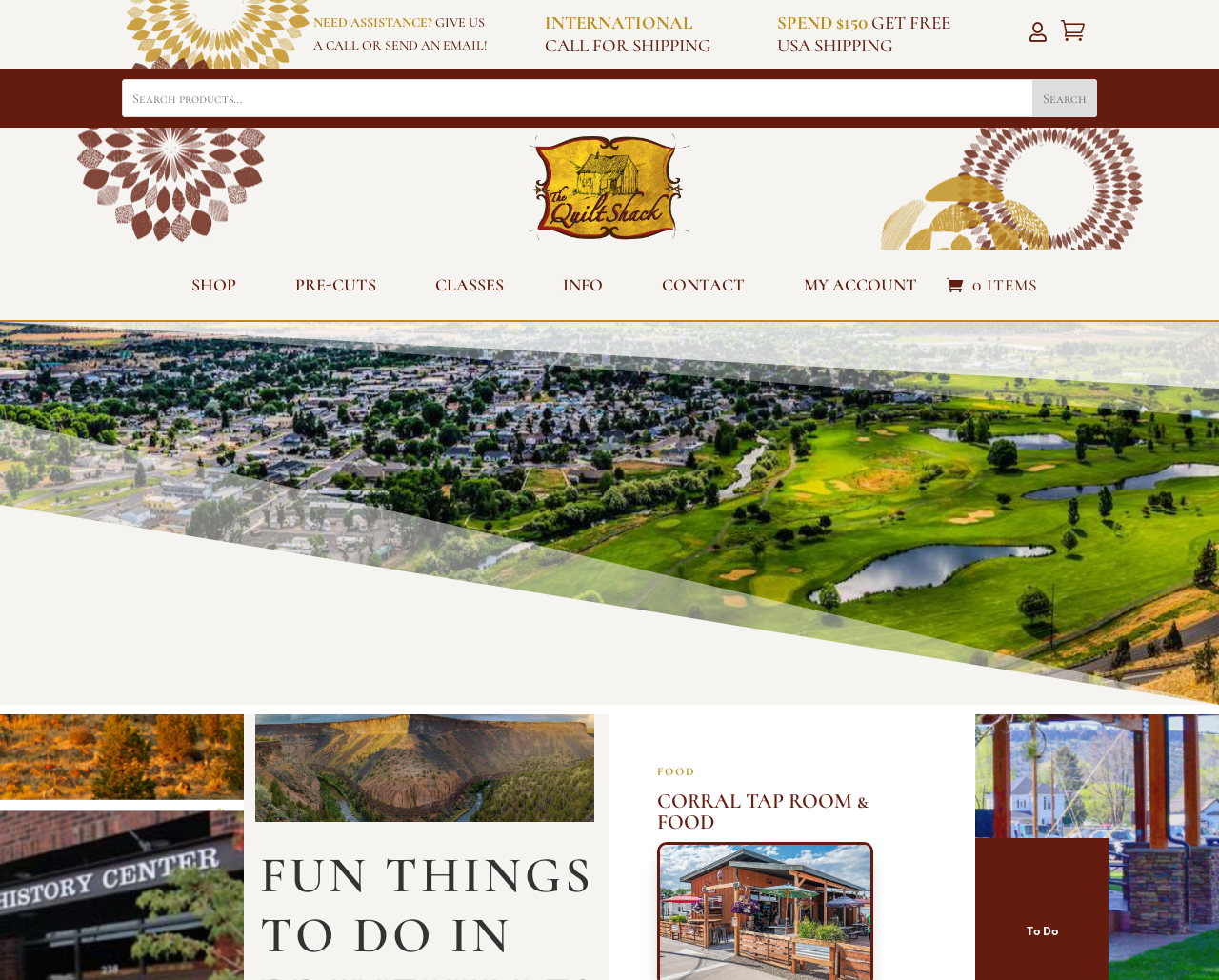From the webpage screenshot, predict the bounding box of the UI element that matches this description: "844 844 47 46".

None